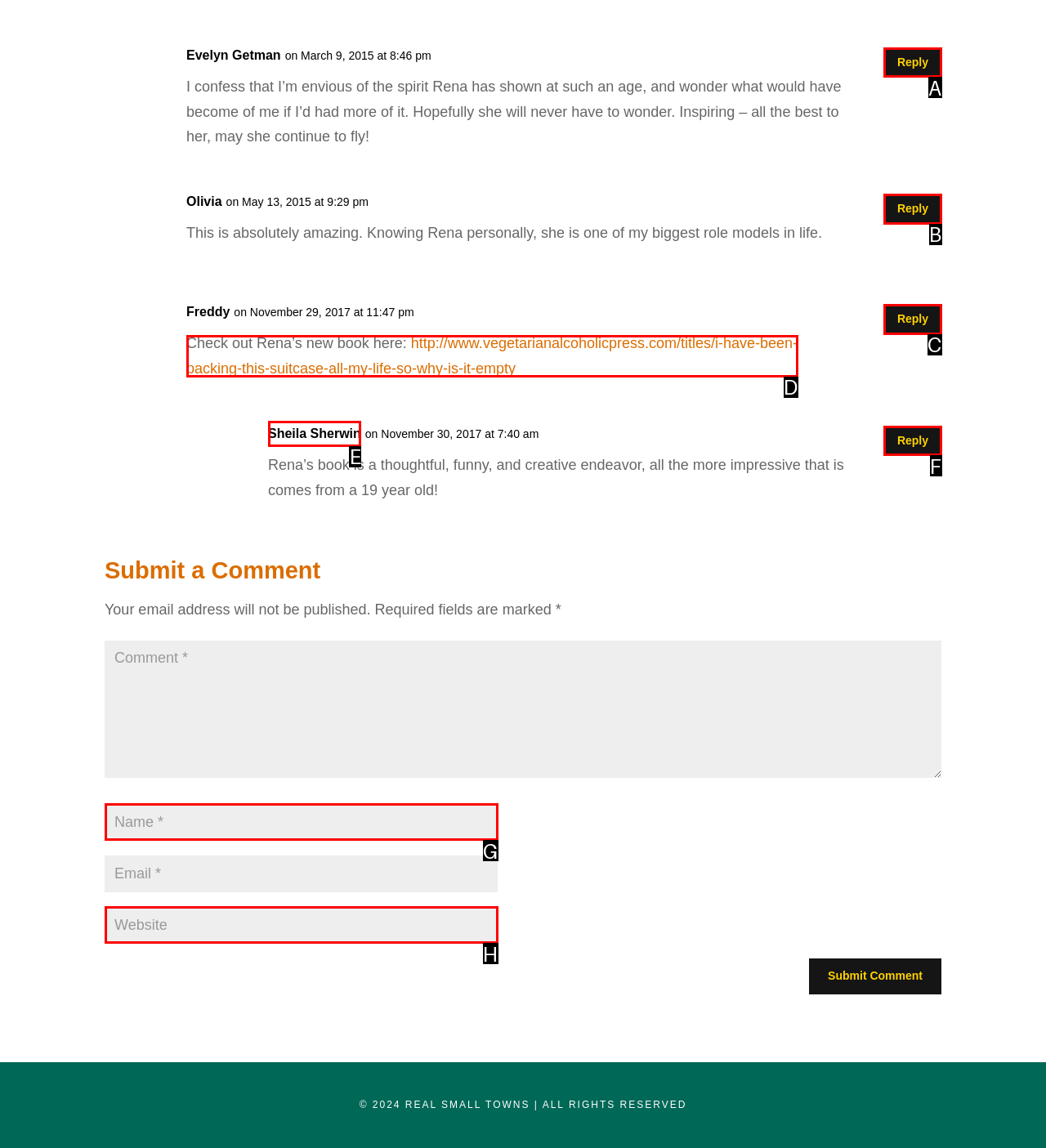Determine which HTML element fits the description: Sheila Sherwin. Answer with the letter corresponding to the correct choice.

E